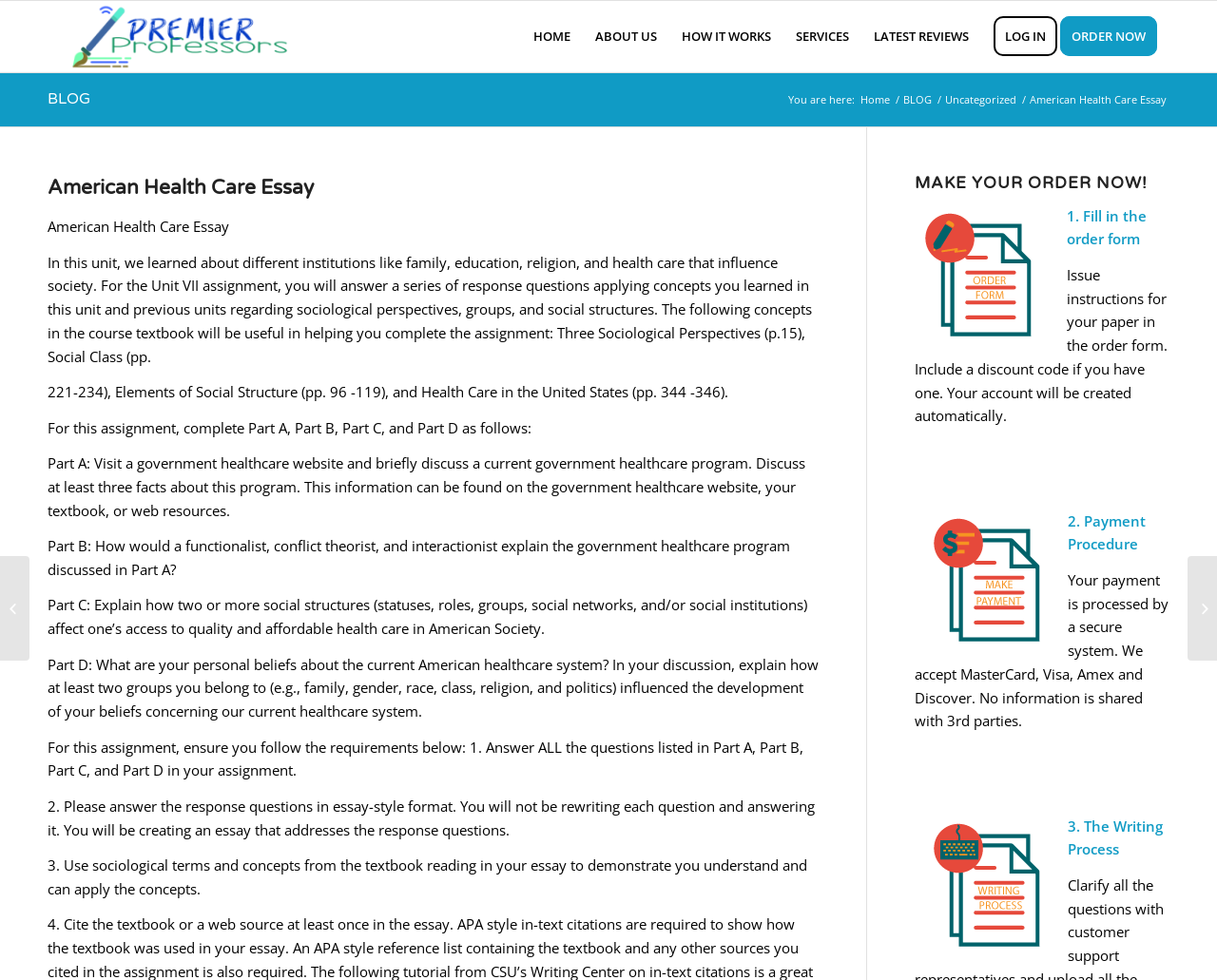Locate the bounding box coordinates of the clickable region to complete the following instruction: "read about American Health Care Essay."

[0.039, 0.178, 0.673, 0.206]